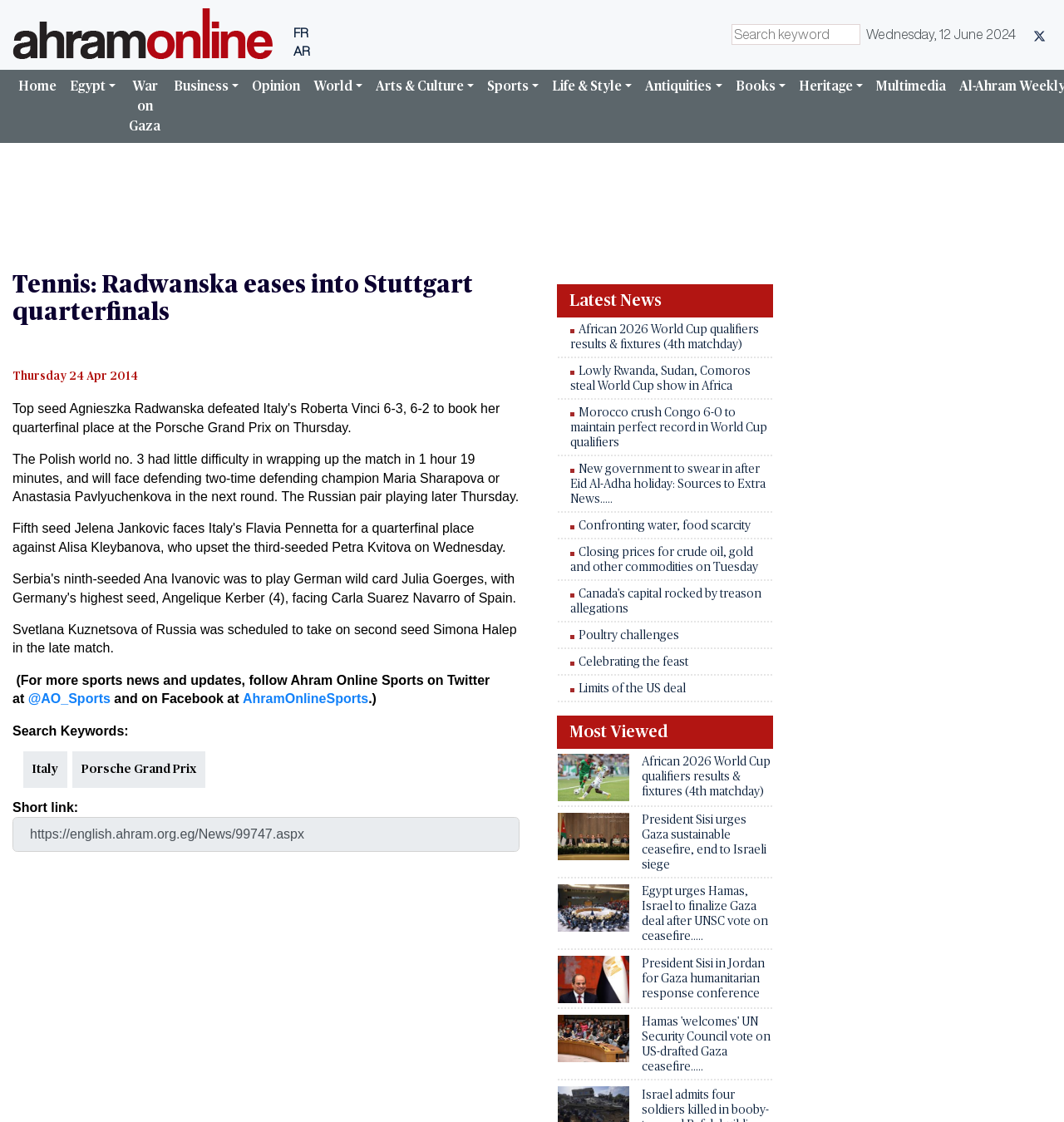Point out the bounding box coordinates of the section to click in order to follow this instruction: "Read the latest news".

[0.523, 0.253, 0.727, 0.283]